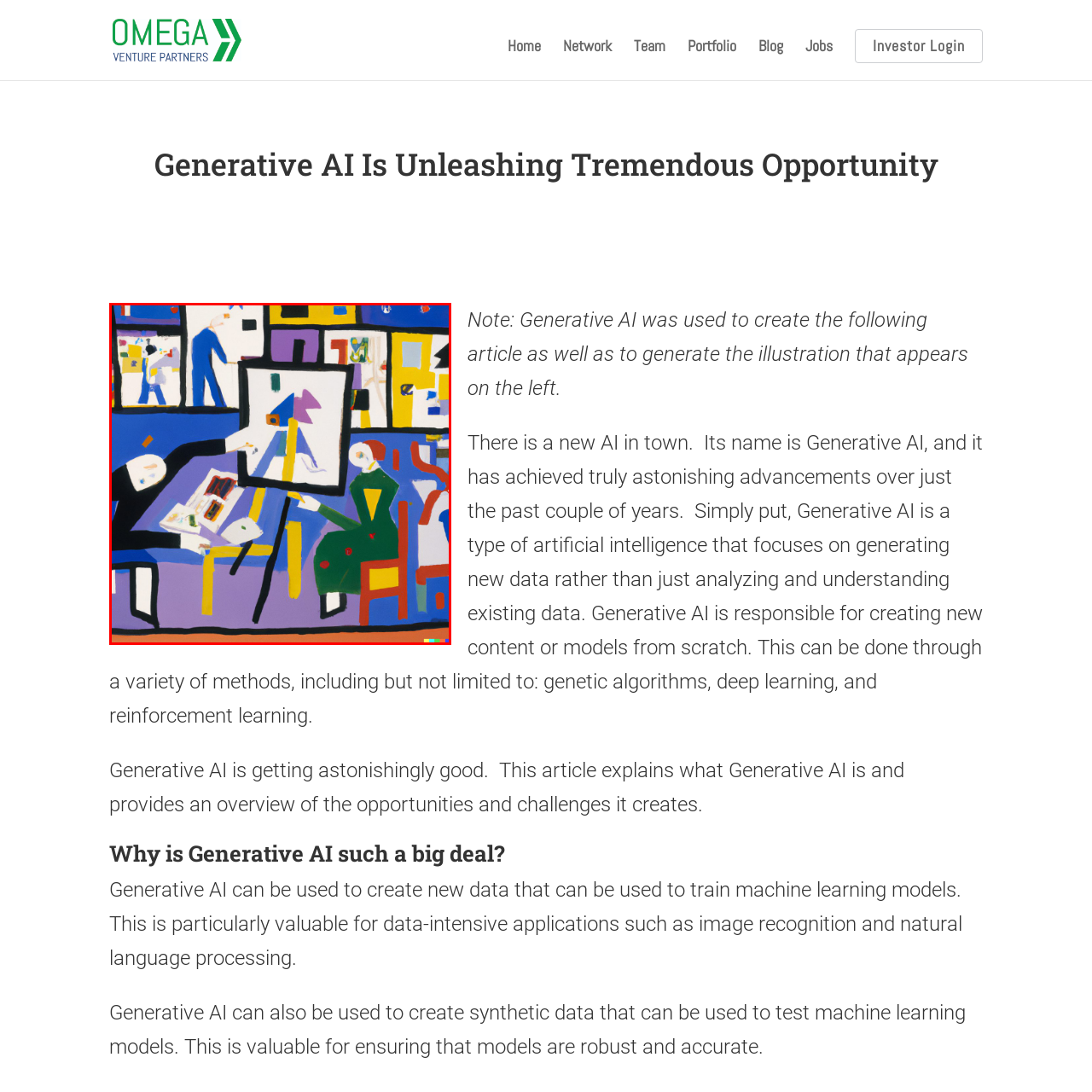View the image inside the red-bordered box and answer the given question using a single word or phrase:
What is the possible setting of the artwork?

Artist's studio or creative workshop